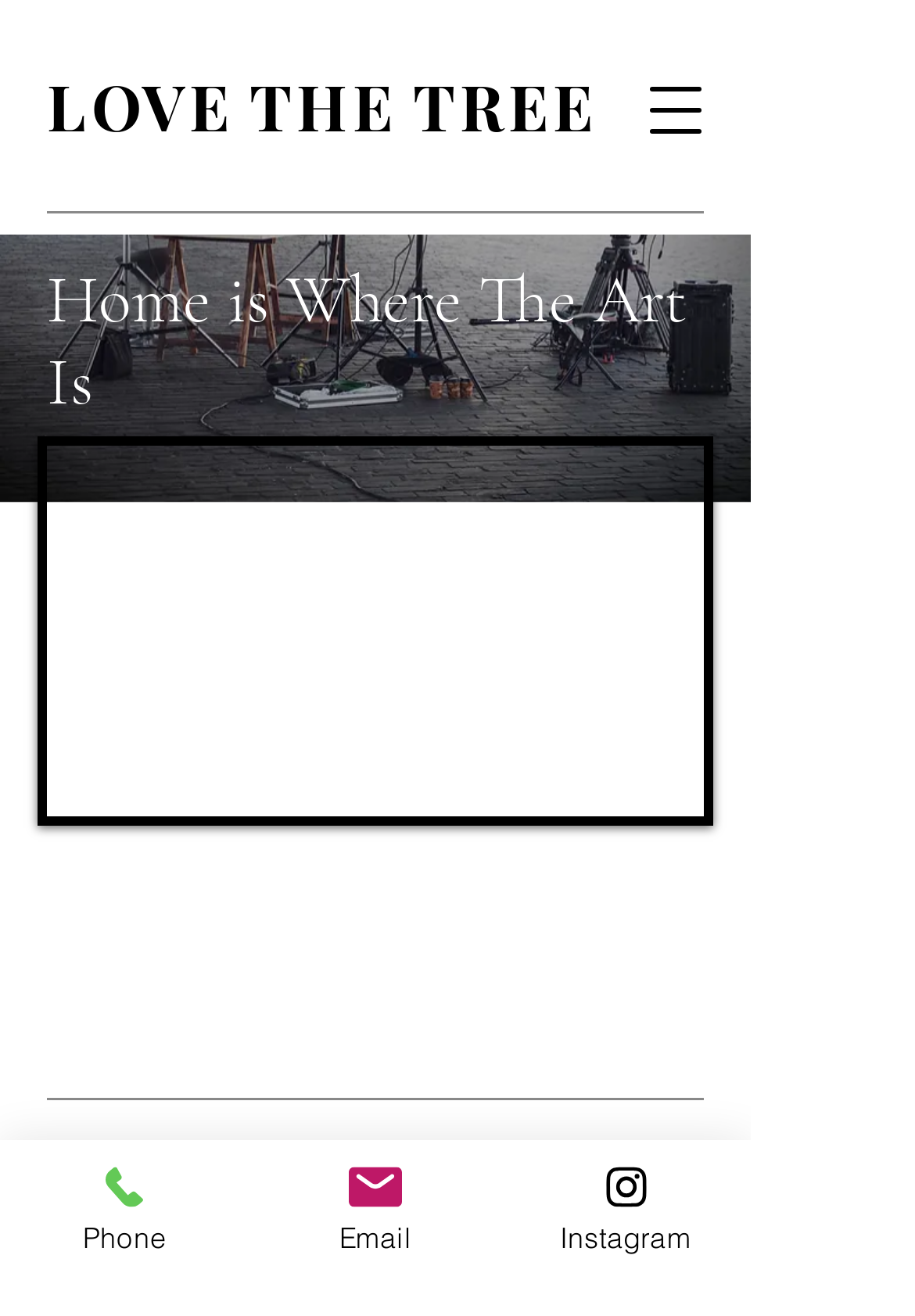Determine the main heading text of the webpage.

Home is Where The Art Is